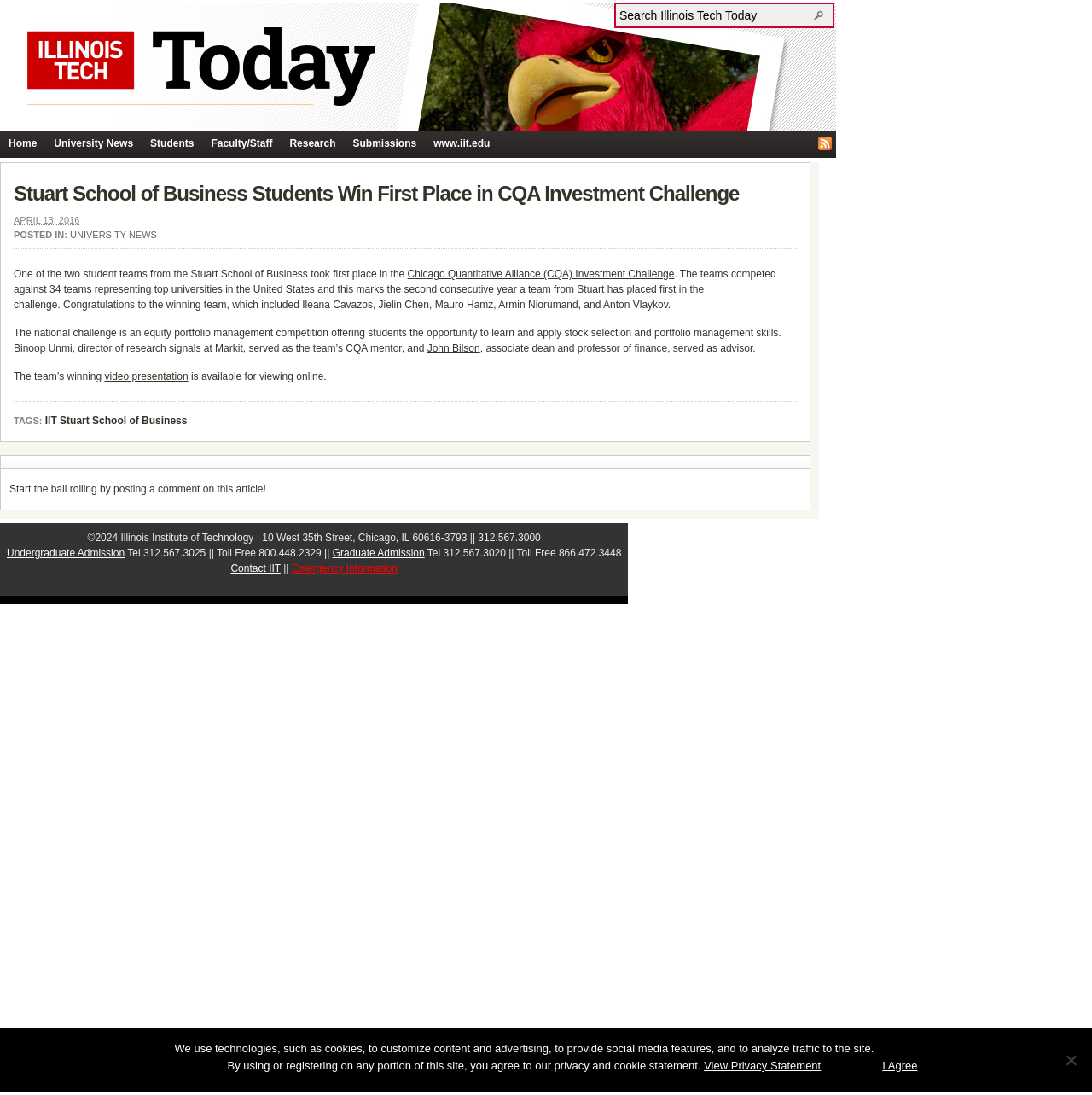Specify the bounding box coordinates of the region I need to click to perform the following instruction: "Search Illinois Tech Today". The coordinates must be four float numbers in the range of 0 to 1, i.e., [left, top, right, bottom].

[0.567, 0.008, 0.744, 0.02]